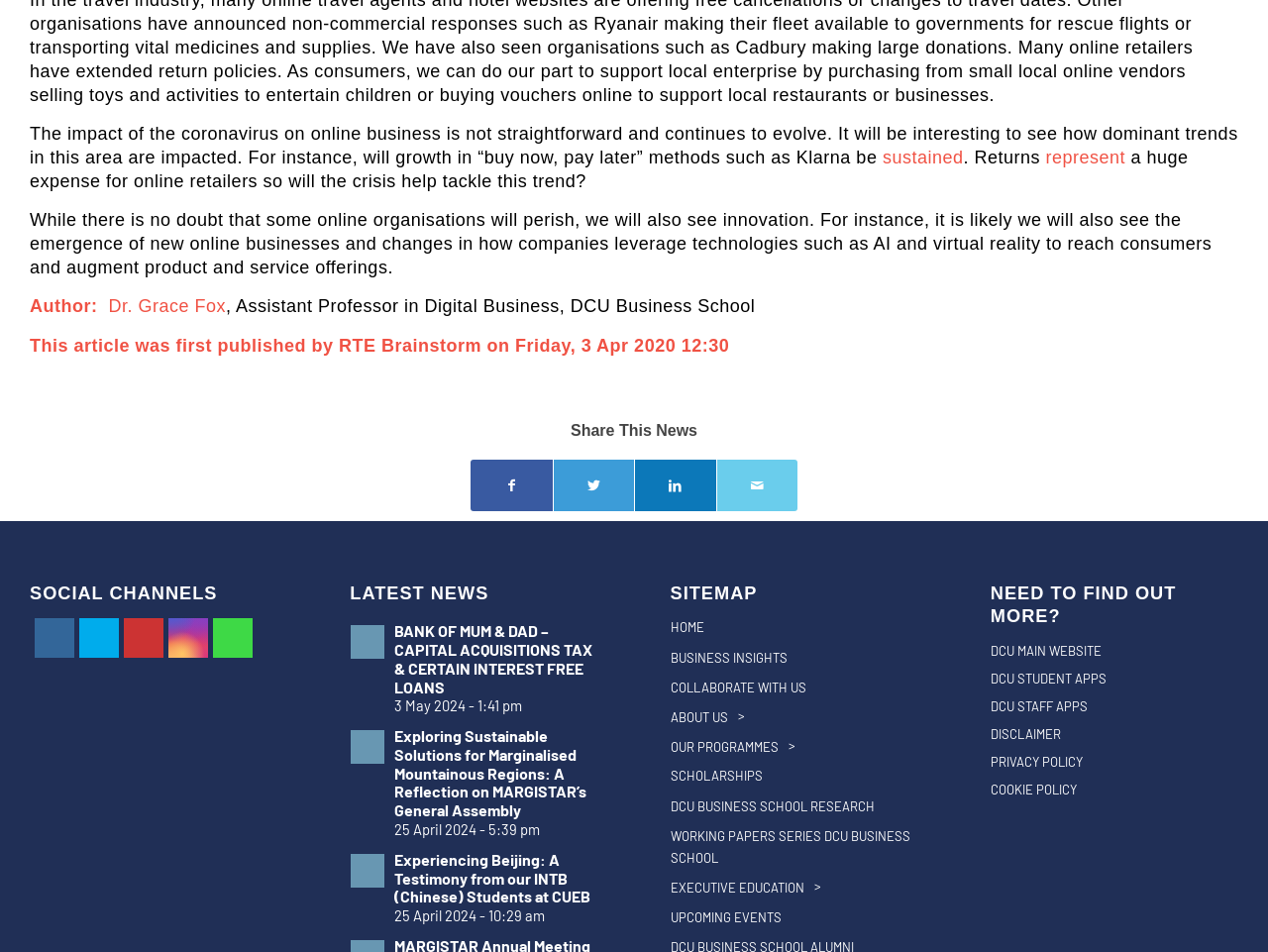Bounding box coordinates are specified in the format (top-left x, top-left y, bottom-right x, bottom-right y). All values are floating point numbers bounded between 0 and 1. Please provide the bounding box coordinate of the region this sentence describes: Apply to Adopt

None